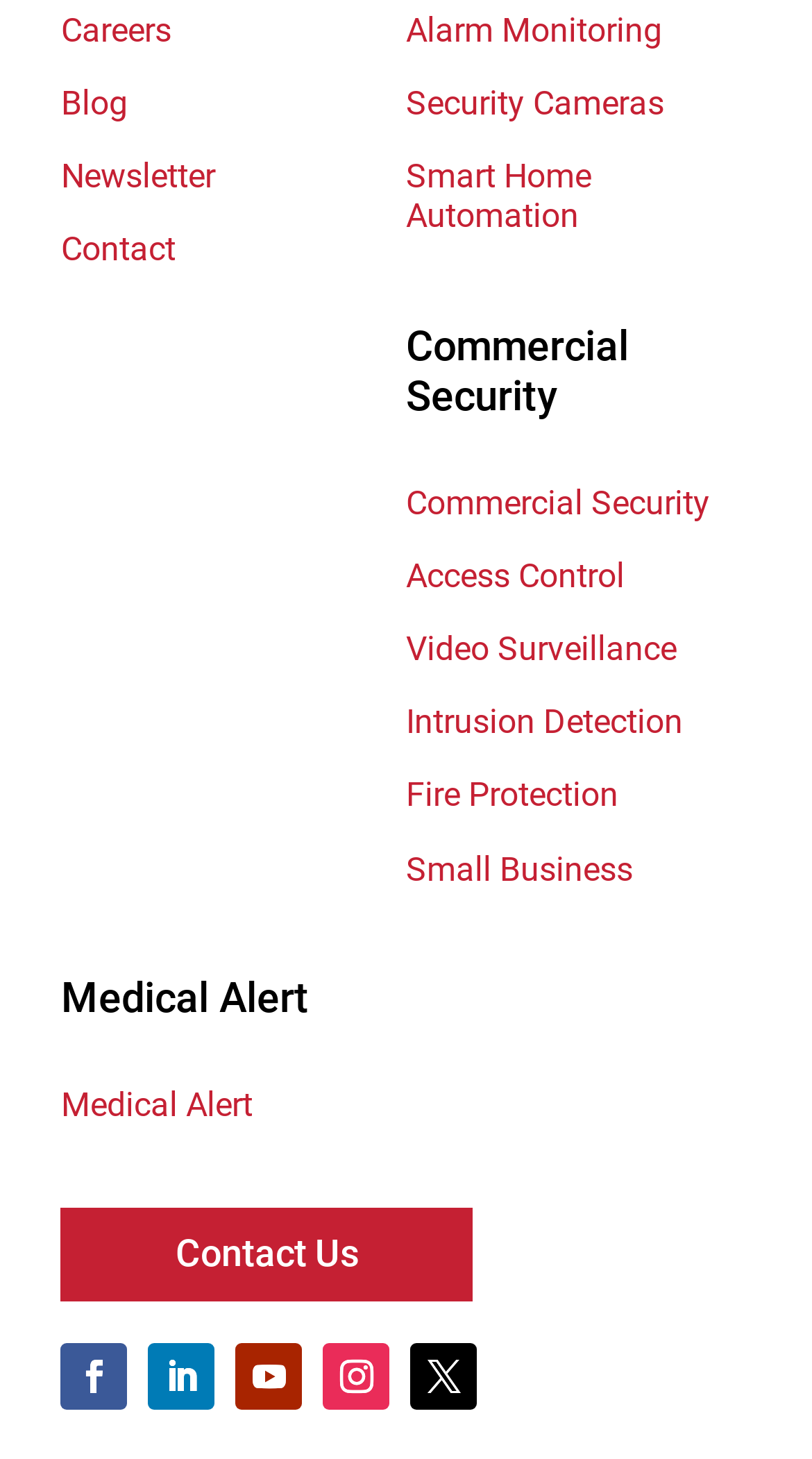What is the purpose of the icons at the bottom?
Refer to the screenshot and deliver a thorough answer to the question presented.

The icons at the bottom, represented by OCR text '', '', '', '', and '', have bounding box coordinates that suggest they are located at the bottom of the webpage. Their types are all 'link', which implies that they are used to link to social media platforms, allowing users to access the company's social media profiles.